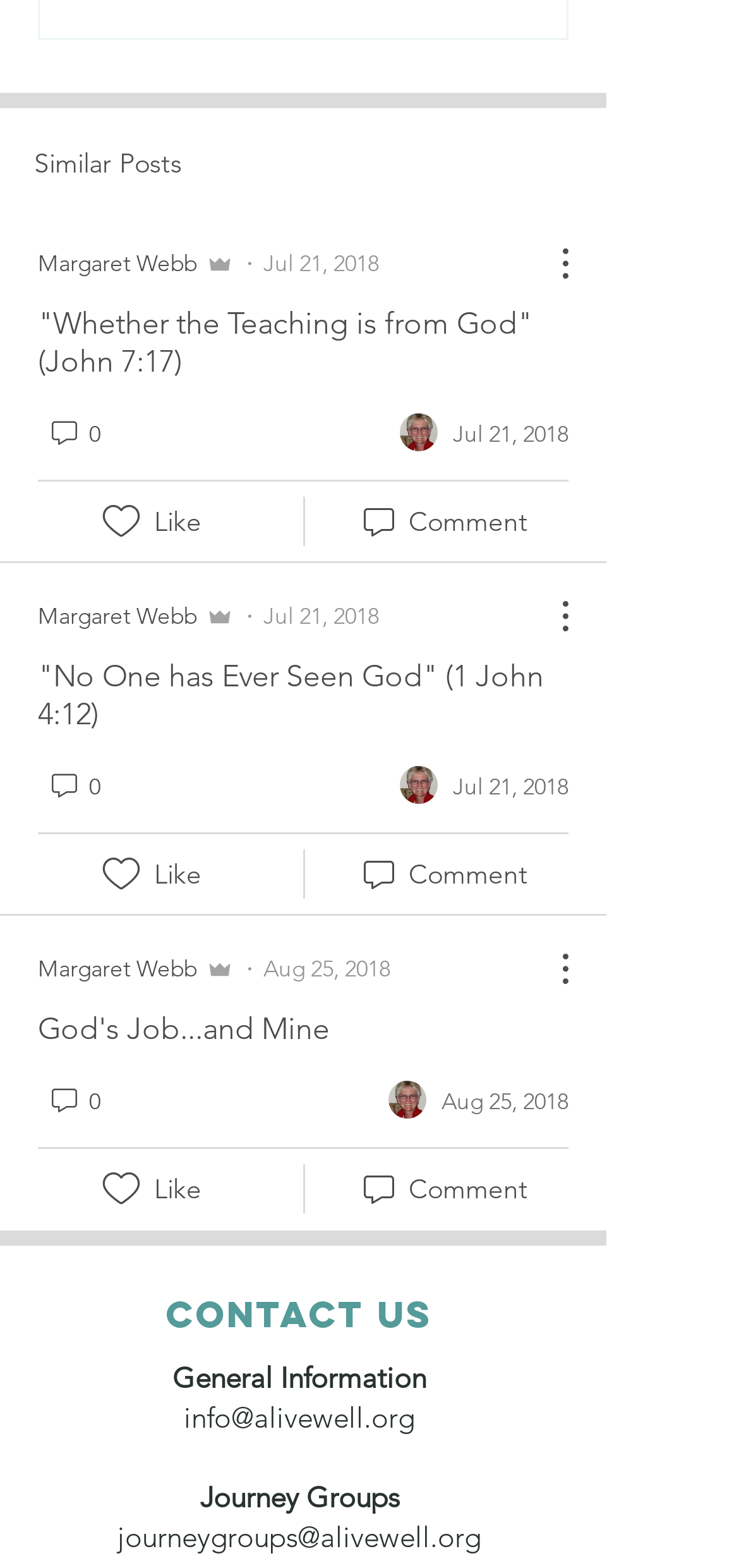Please find the bounding box coordinates of the element that must be clicked to perform the given instruction: "Contact Us through email". The coordinates should be four float numbers from 0 to 1, i.e., [left, top, right, bottom].

[0.249, 0.893, 0.562, 0.916]